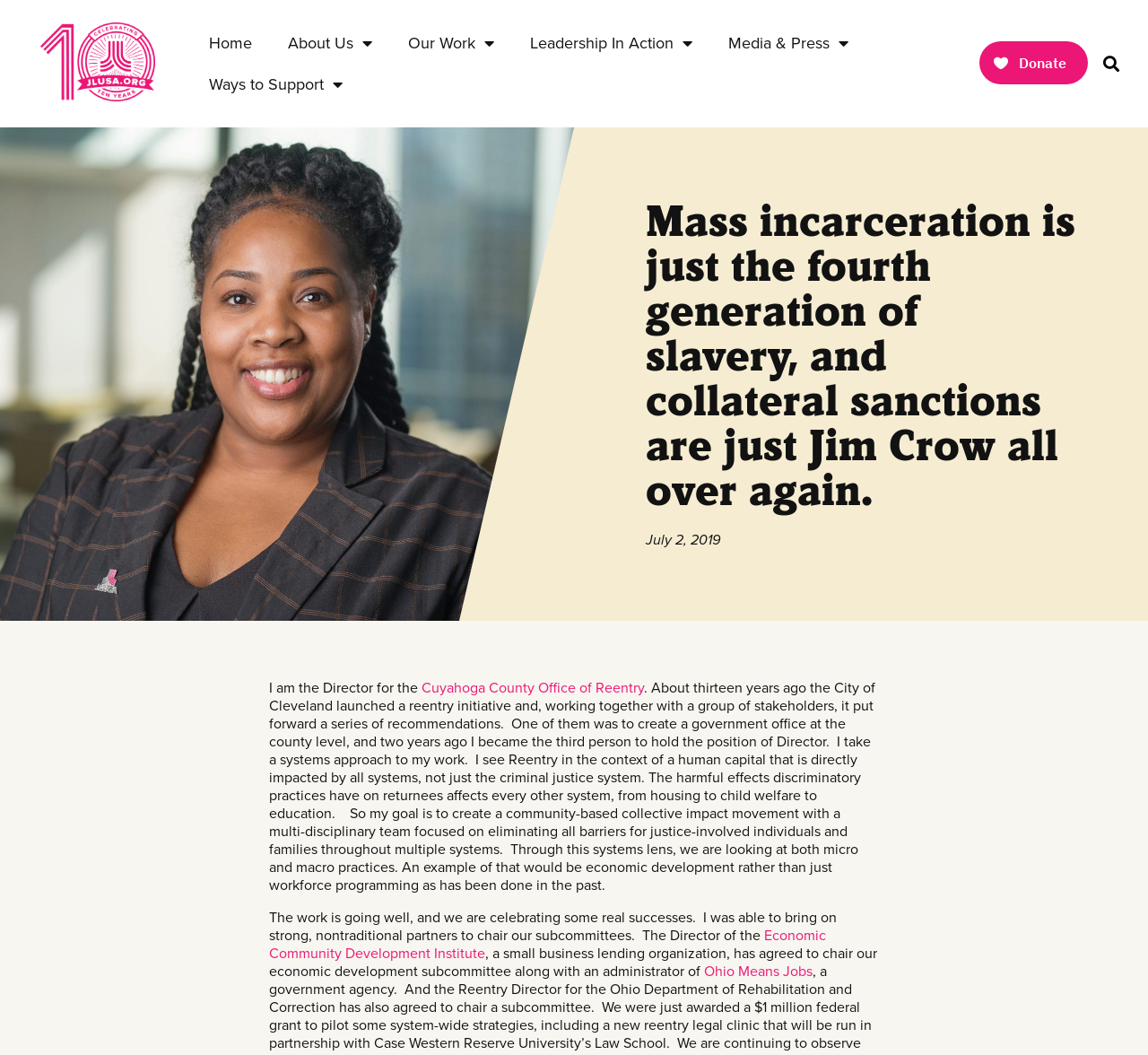Generate the title text from the webpage.

Mass incarceration is just the fourth generation of slavery, and collateral sanctions are just Jim Crow all over again.